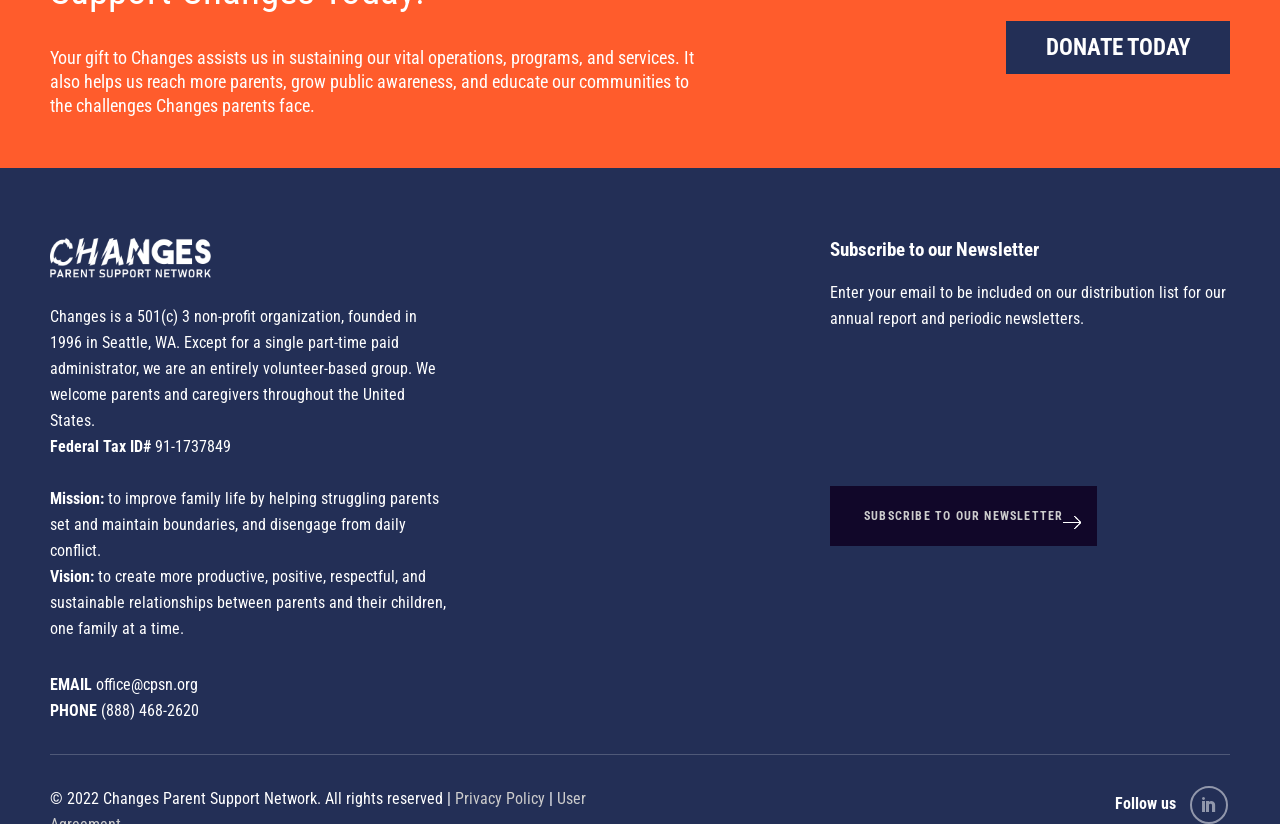Determine the bounding box for the described UI element: "Privacy Policy".

[0.355, 0.958, 0.426, 0.981]